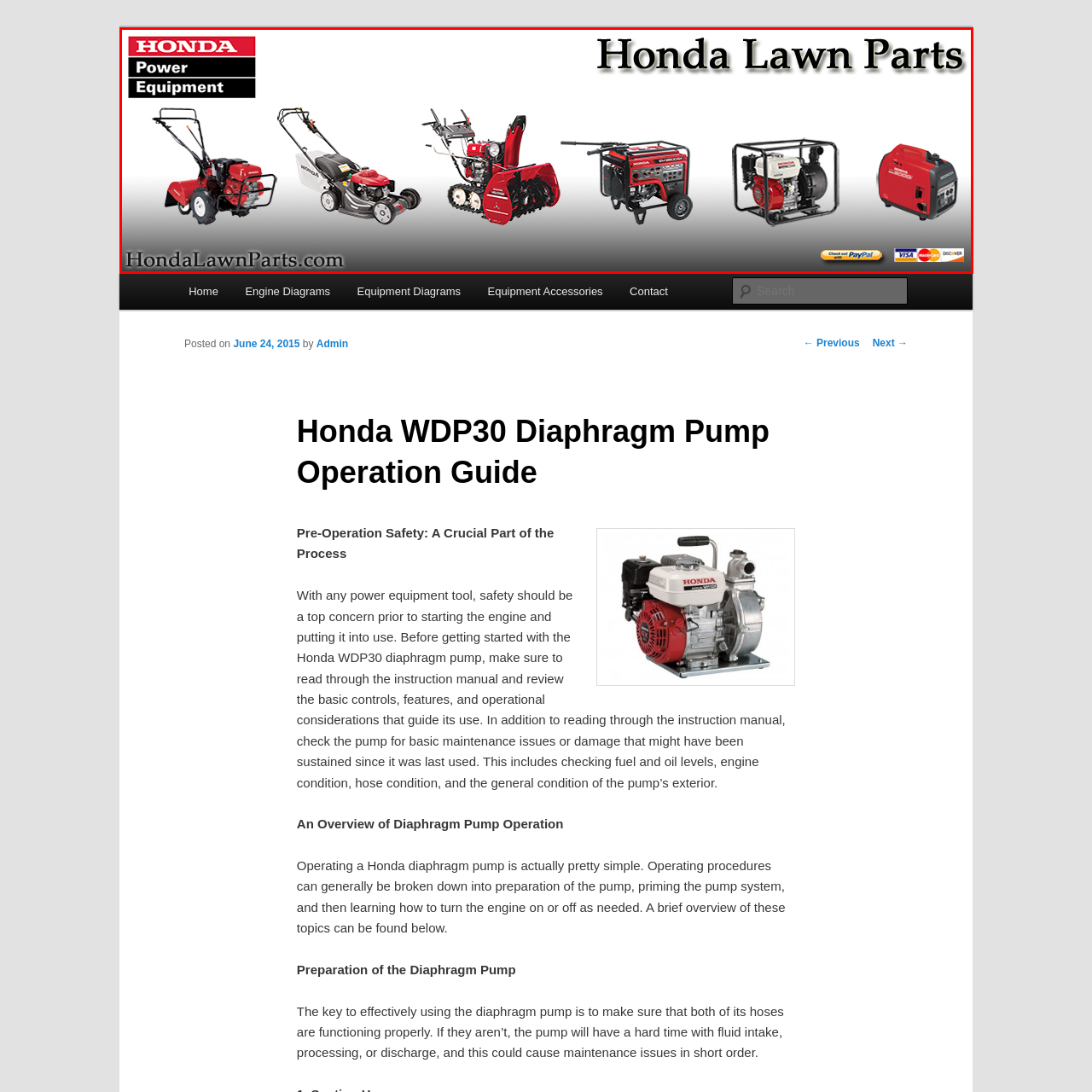Describe in detail what is depicted in the image enclosed by the red lines.

The image features an array of Honda power equipment and is designed as a promotional banner for Honda Lawn Parts. Displayed prominently, starting from the left, is a Honda tiller, followed by a lawn mower, a snow blower, a generator, and a water pump. The layout showcases the diversity and functionality of Honda's equipment lineup suitable for various outdoor tasks. 

Above the equipment, the Honda logo is displayed alongside the words "Power" and "Equipment," emphasizing the brand's commitment to providing robust solutions for landscaping and maintenance needs. The banner concludes with the website link "HondaLawnParts.com," encouraging viewers to explore more about Honda's products. Payment options, including credit cards and PayPal, are also illustrated at the bottom, indicating the ease of transactions for customers.